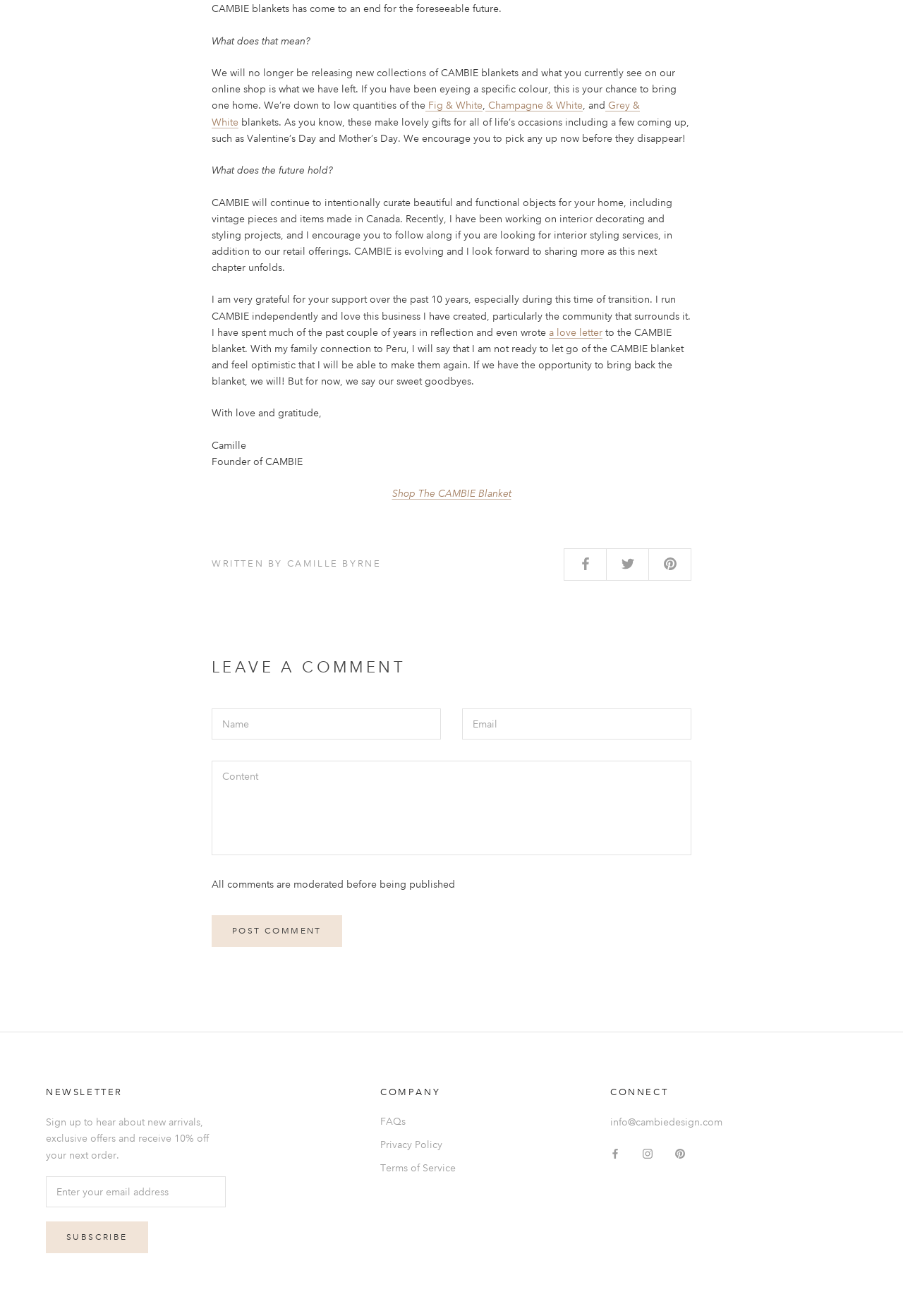What is the founder of CAMBIE's name?
Please elaborate on the answer to the question with detailed information.

The webpage mentions the founder of CAMBIE, Camille, who is also the author of a 'love letter' to the CAMBIE blanket. Camille is described as the founder of CAMBIE and is grateful for customer support over the past 10 years.